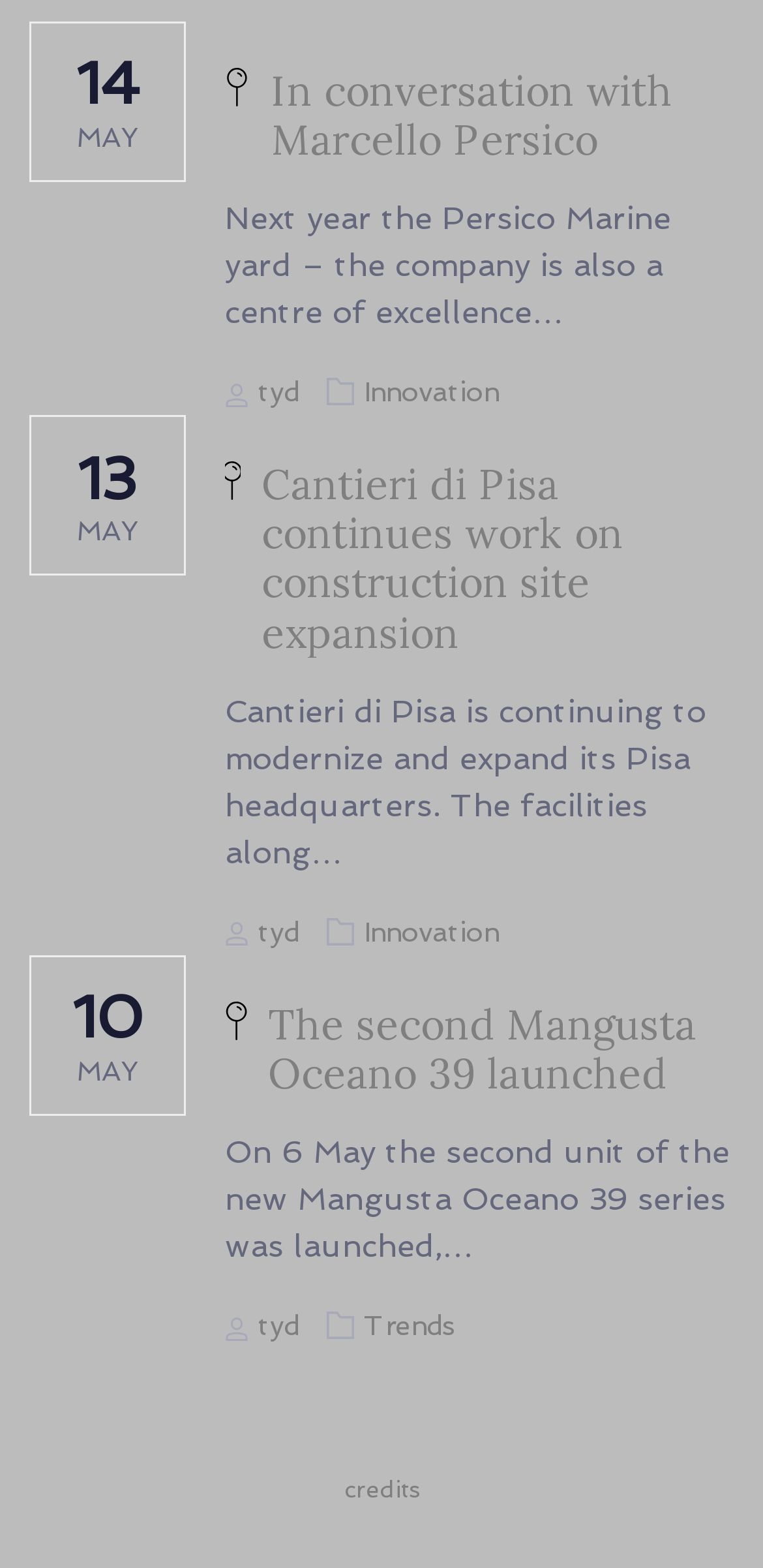Find the bounding box coordinates for the element described here: "credits".

[0.451, 0.941, 0.549, 0.959]